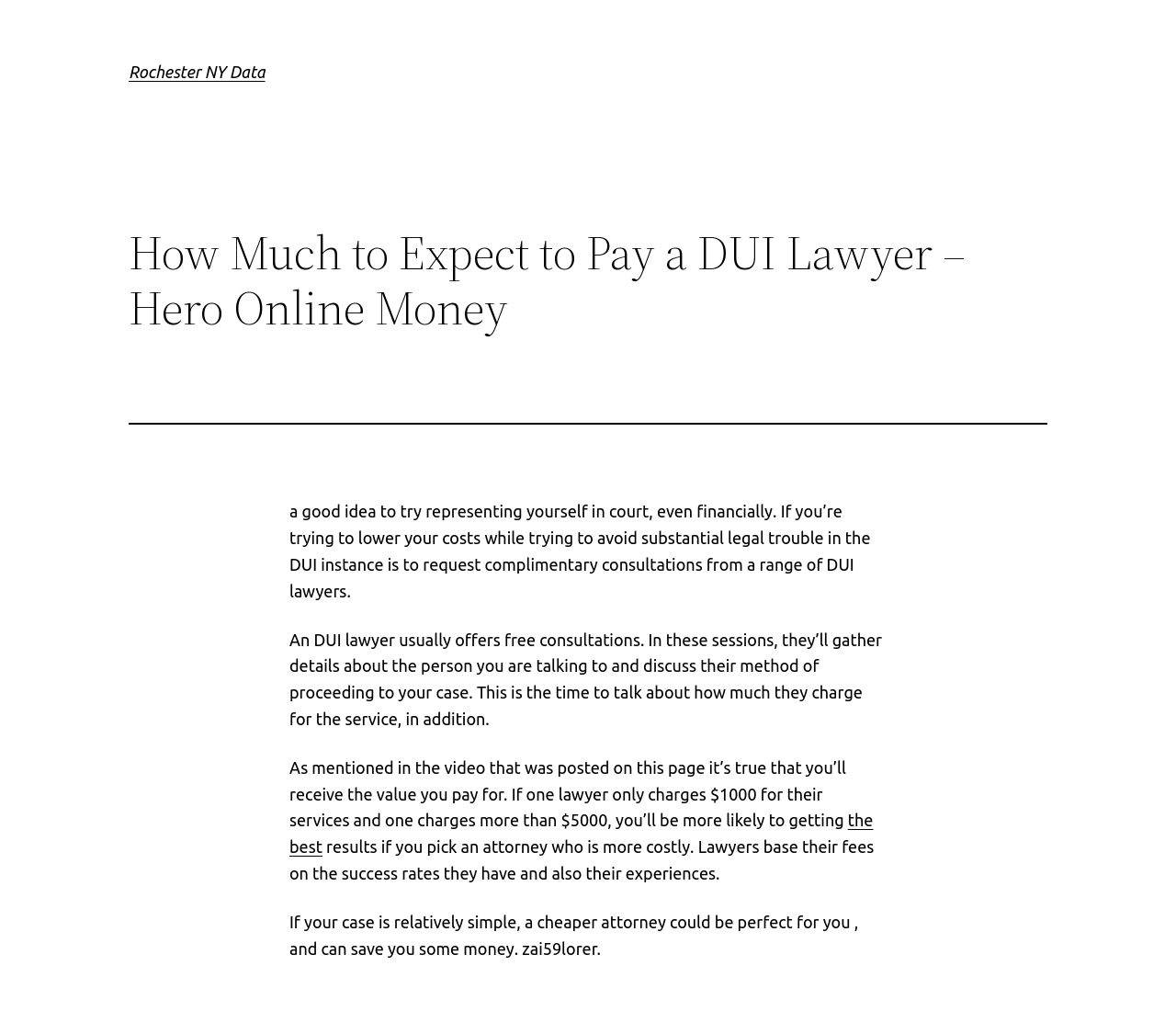Extract the bounding box coordinates of the UI element described by: "Rochester NY Data". The coordinates should include four float numbers ranging from 0 to 1, e.g., [left, top, right, bottom].

[0.109, 0.06, 0.225, 0.078]